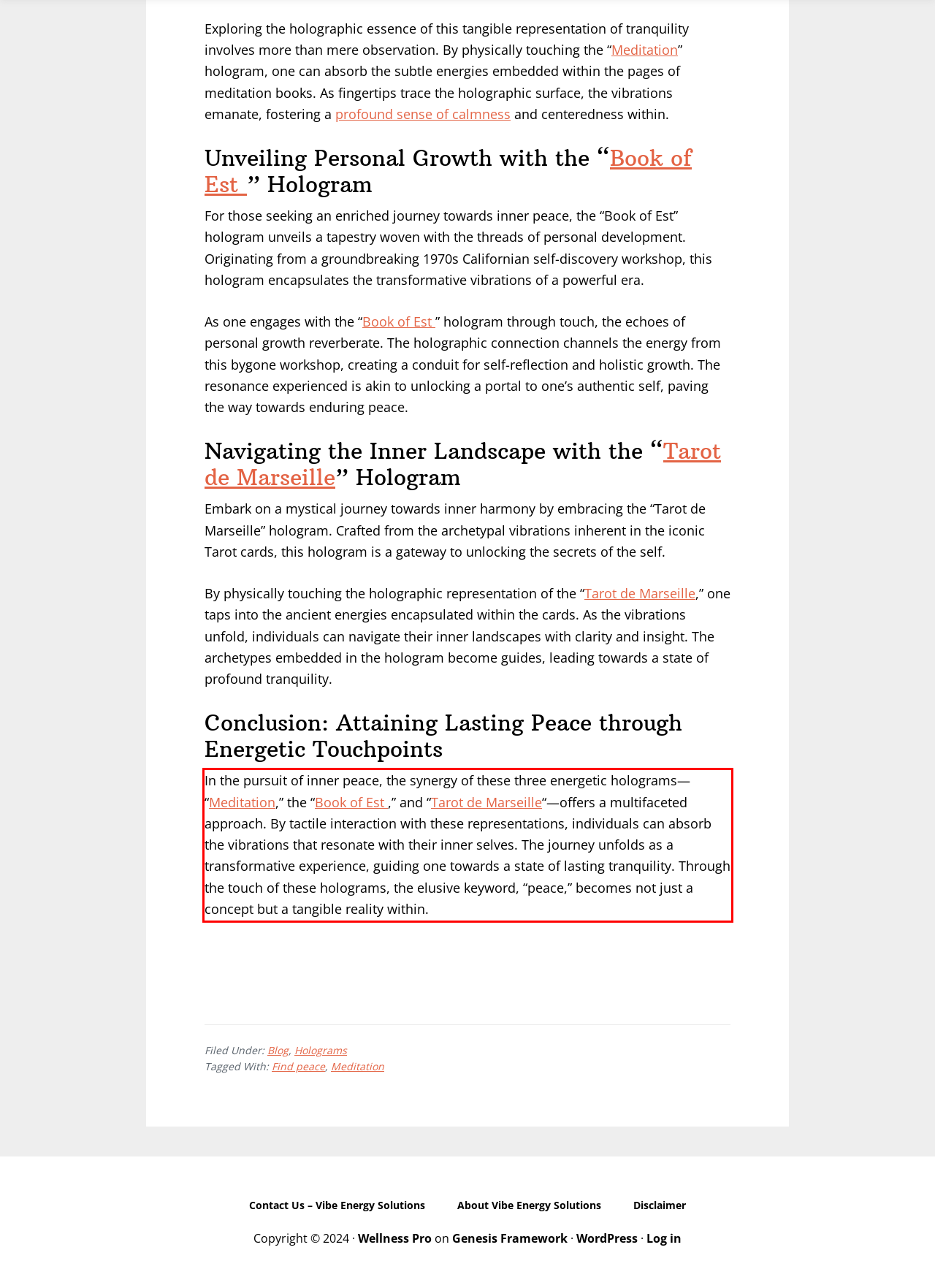Given a screenshot of a webpage with a red bounding box, please identify and retrieve the text inside the red rectangle.

In the pursuit of inner peace, the synergy of these three energetic holograms— “Meditation,” the “Book of Est ,” and “Tarot de Marseille“—offers a multifaceted approach. By tactile interaction with these representations, individuals can absorb the vibrations that resonate with their inner selves. The journey unfolds as a transformative experience, guiding one towards a state of lasting tranquility. Through the touch of these holograms, the elusive keyword, “peace,” becomes not just a concept but a tangible reality within.